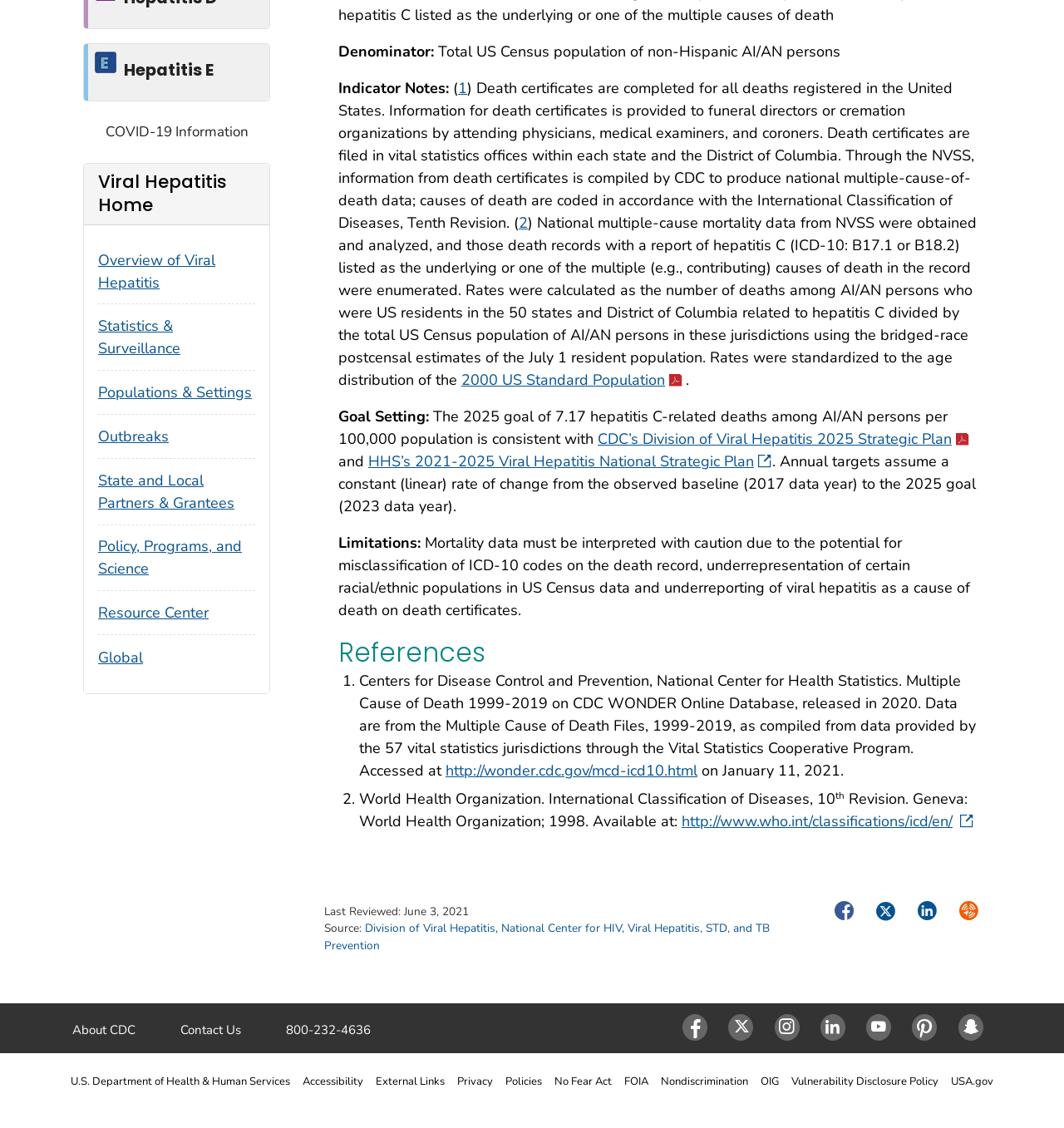Find the bounding box coordinates of the clickable region needed to perform the following instruction: "Visit the Division of Viral Hepatitis". The coordinates should be provided as four float numbers between 0 and 1, i.e., [left, top, right, bottom].

[0.343, 0.816, 0.466, 0.83]